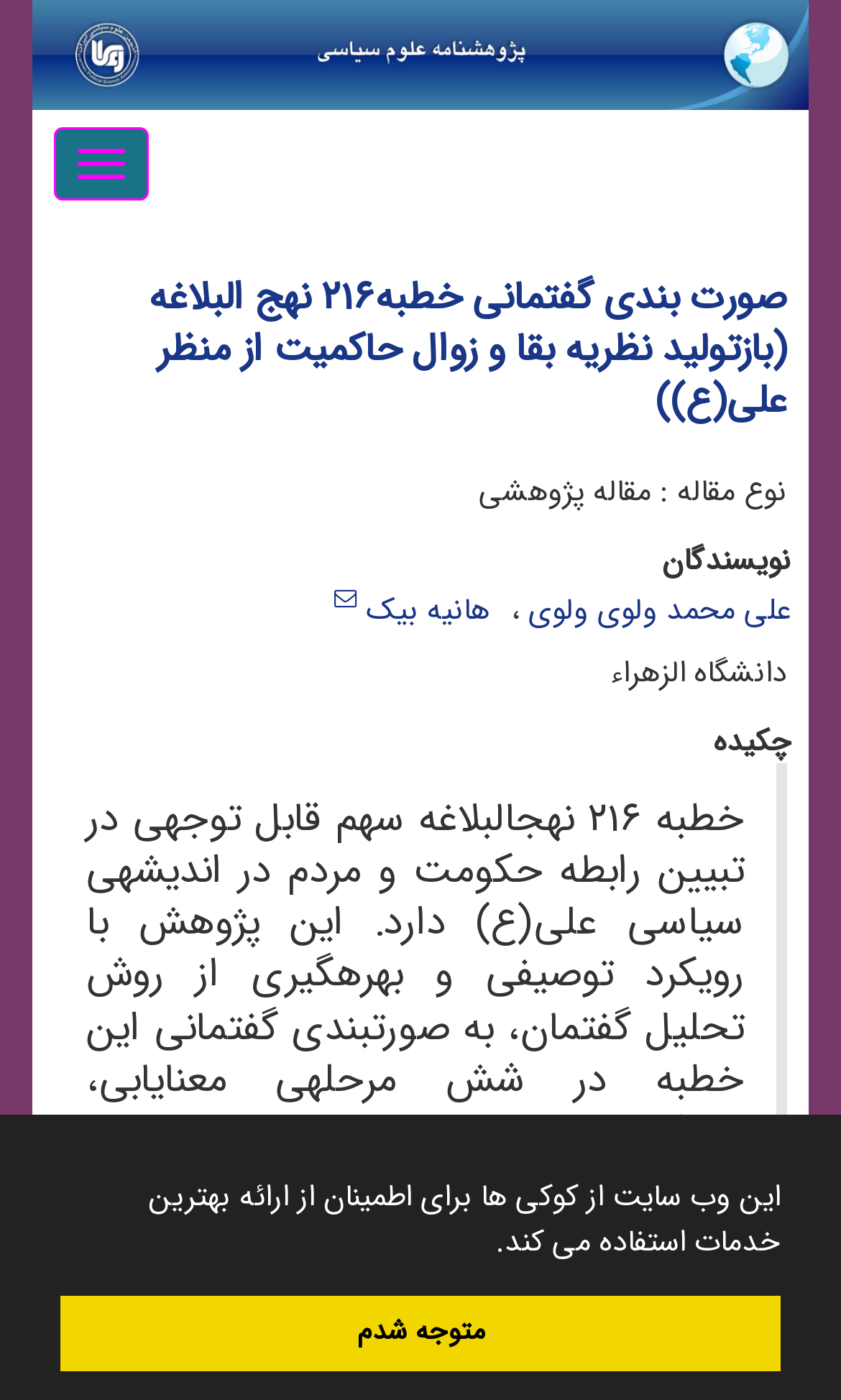What is the type of article?
Answer with a single word or short phrase according to what you see in the image.

Research article